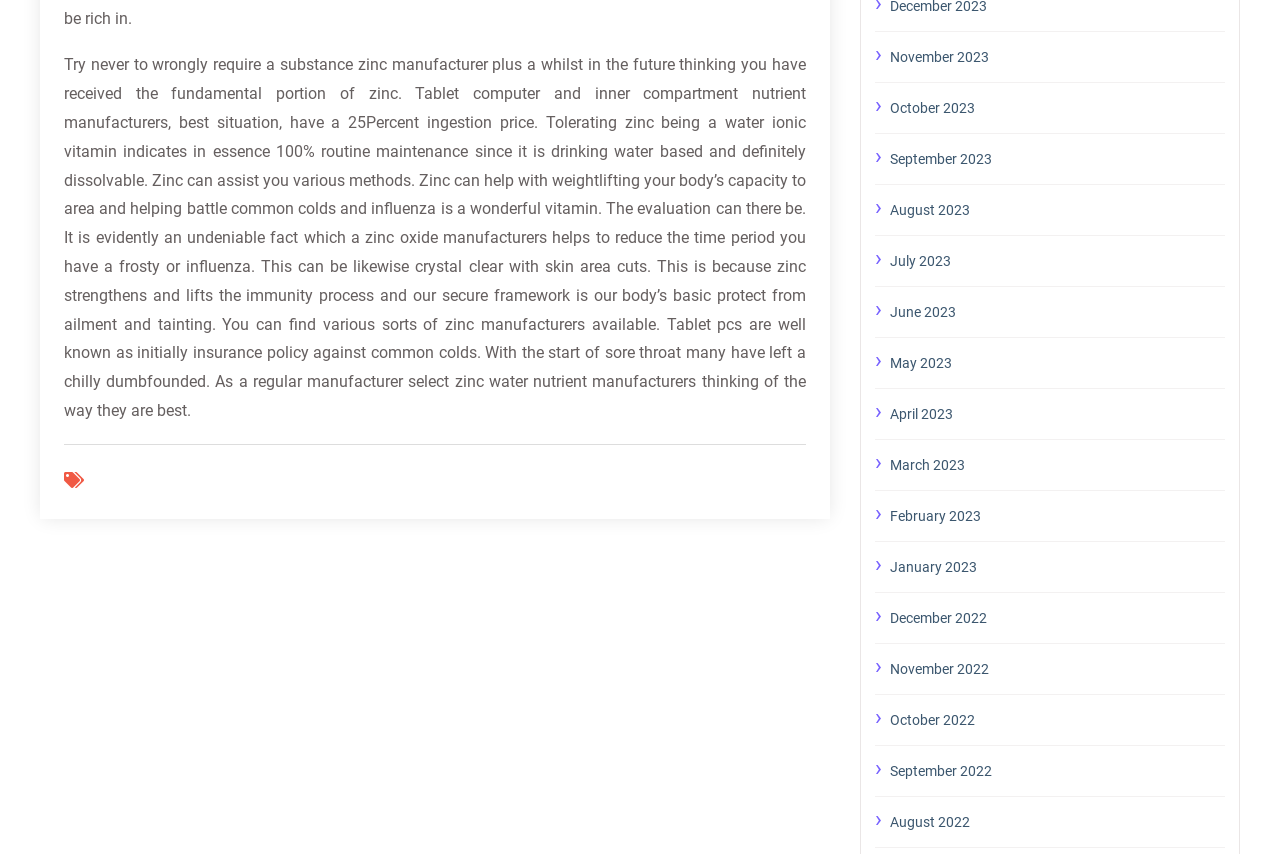Highlight the bounding box coordinates of the region I should click on to meet the following instruction: "Click on November 2023".

[0.695, 0.051, 0.957, 0.081]